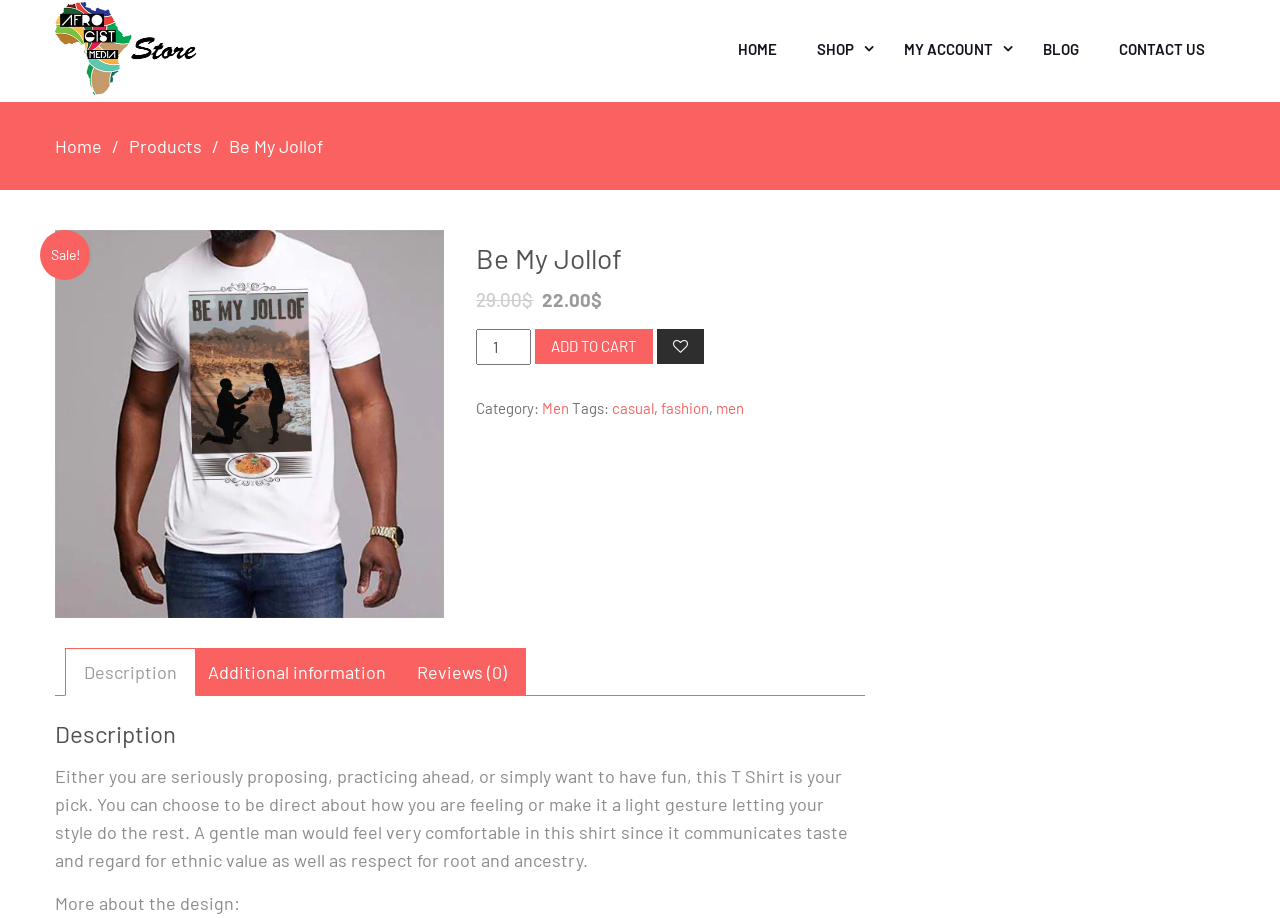Can you specify the bounding box coordinates for the region that should be clicked to fulfill this instruction: "Select the 'Description' tab".

[0.051, 0.706, 0.153, 0.758]